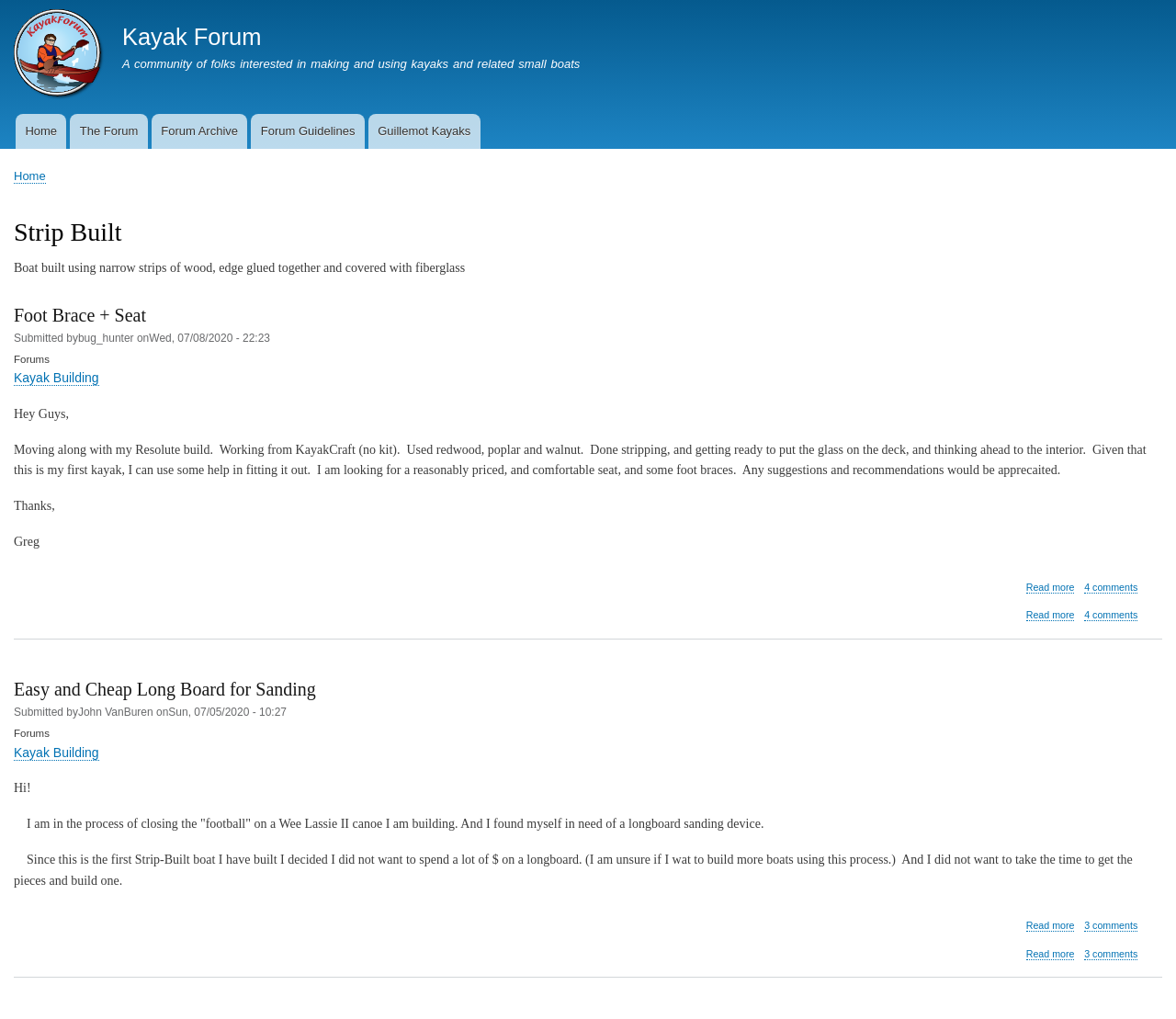Using a single word or phrase, answer the following question: 
What is the topic of the forum?

Kayak Building